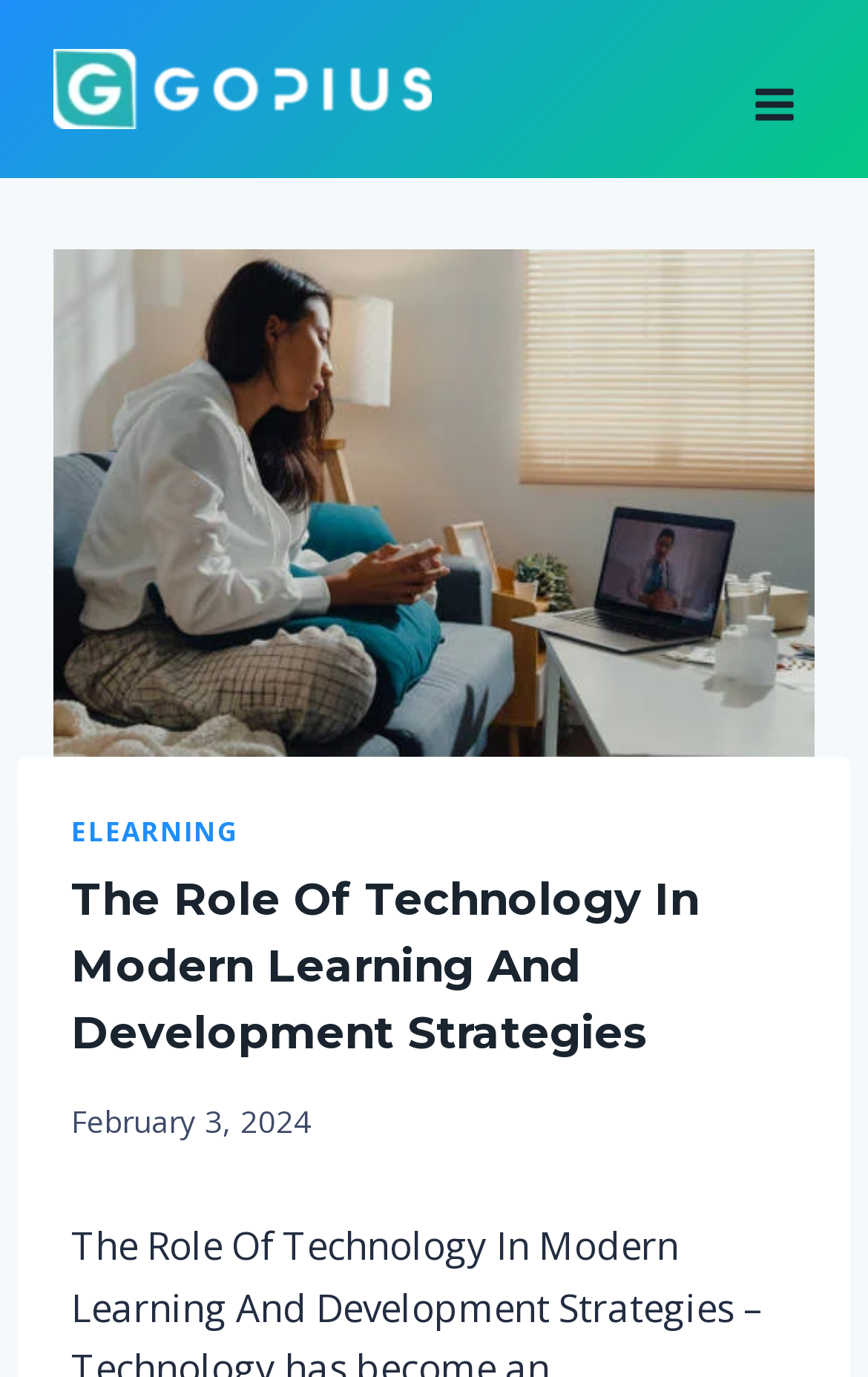Given the element description "alt="Gopius"" in the screenshot, predict the bounding box coordinates of that UI element.

[0.062, 0.035, 0.497, 0.094]